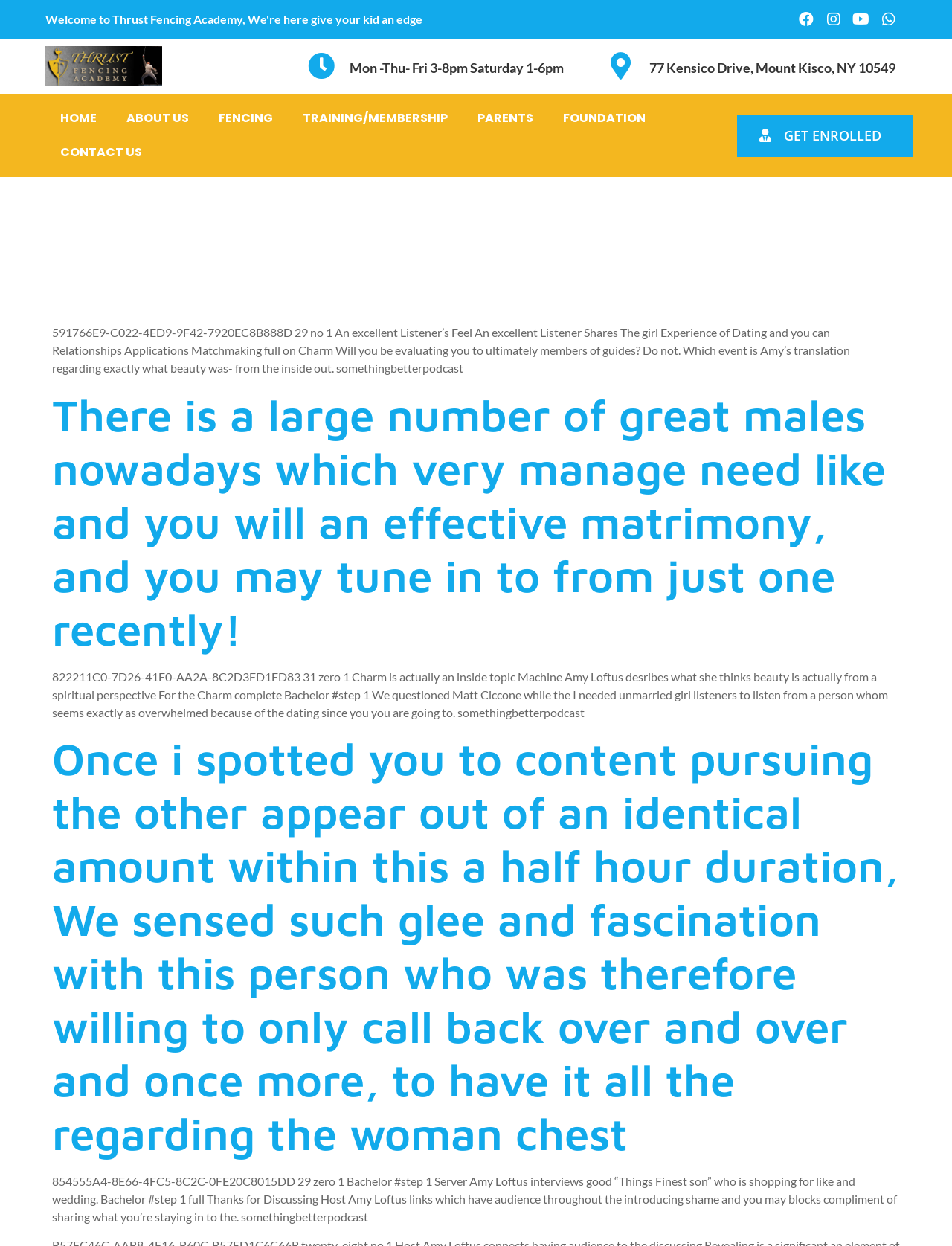Give a concise answer using only one word or phrase for this question:
What are the operating hours of the fencing academy?

Mon-Thu-Fri 3-8pm Saturday 1-6pm